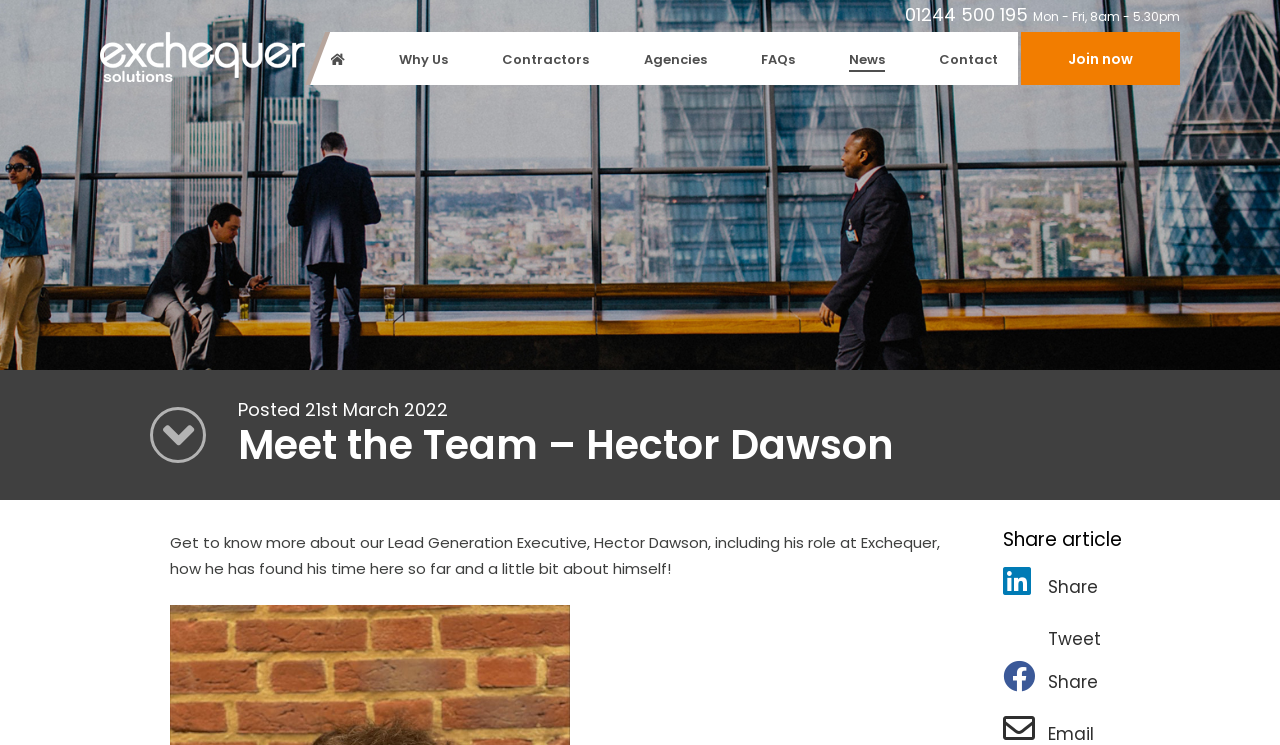Please specify the bounding box coordinates of the clickable region to carry out the following instruction: "Click on Contract Consultants". The coordinates should be four float numbers between 0 and 1, in the format [left, top, right, bottom].

None